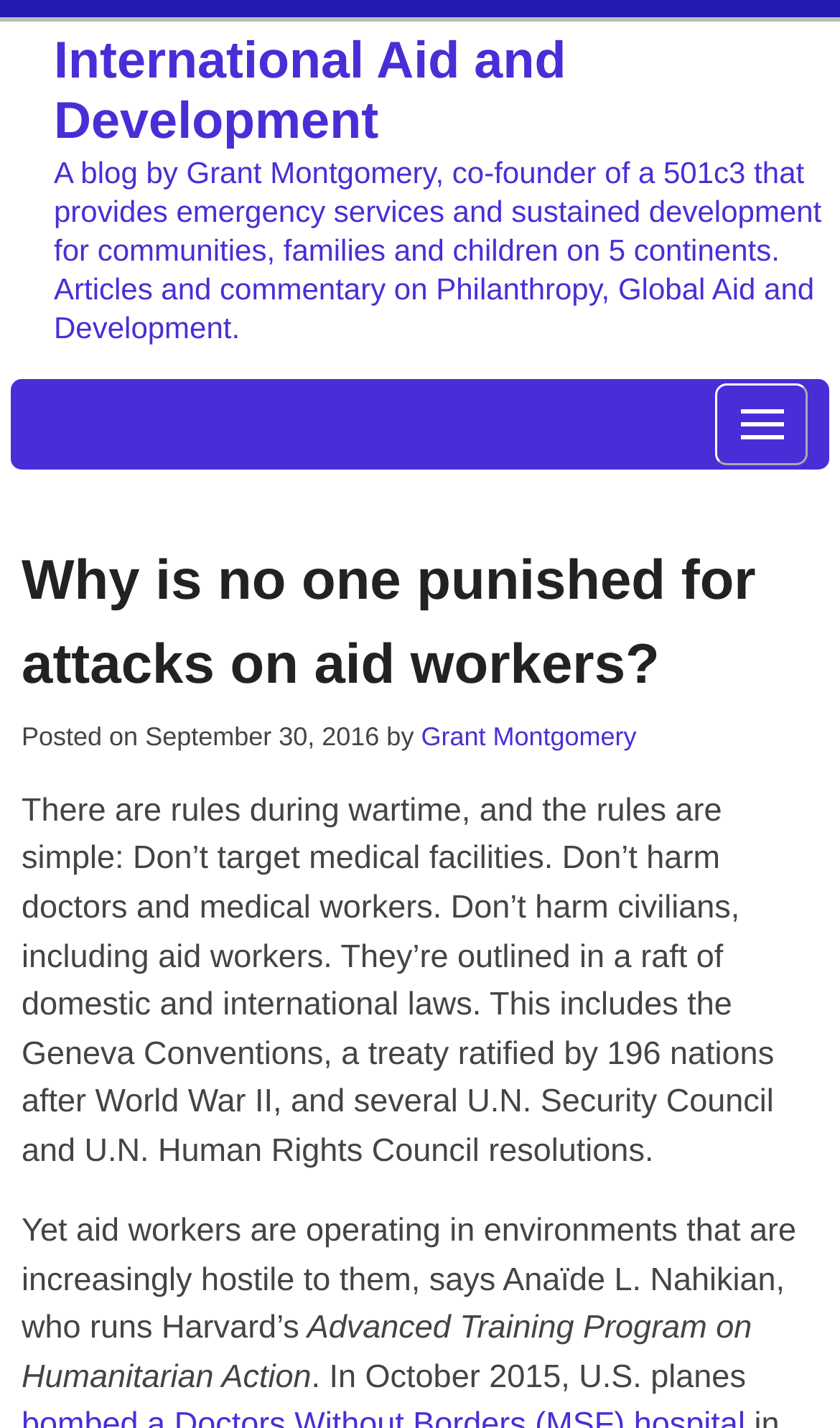What is the date of the article?
Based on the visual details in the image, please answer the question thoroughly.

The date of the article can be found below the article title and above the article content. It is displayed in the format 'Posted on [date]'.